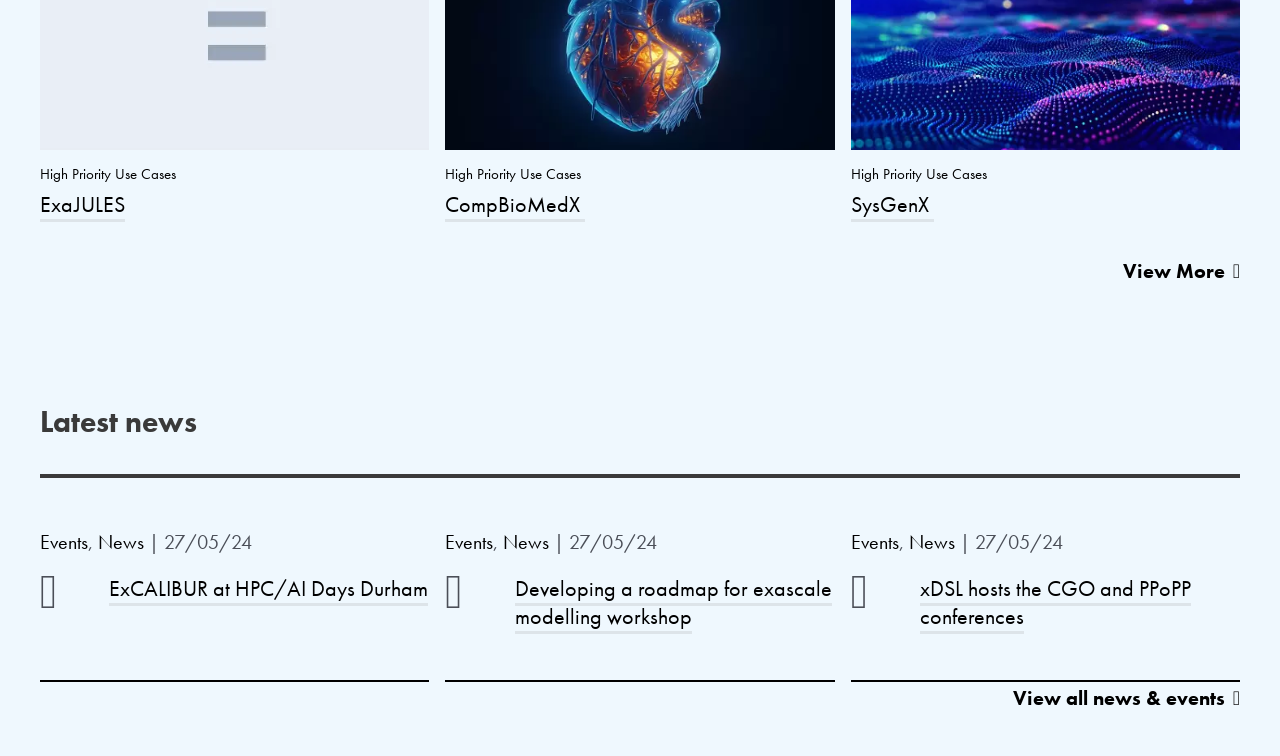How many news and events are there in total?
Using the visual information, reply with a single word or short phrase.

6